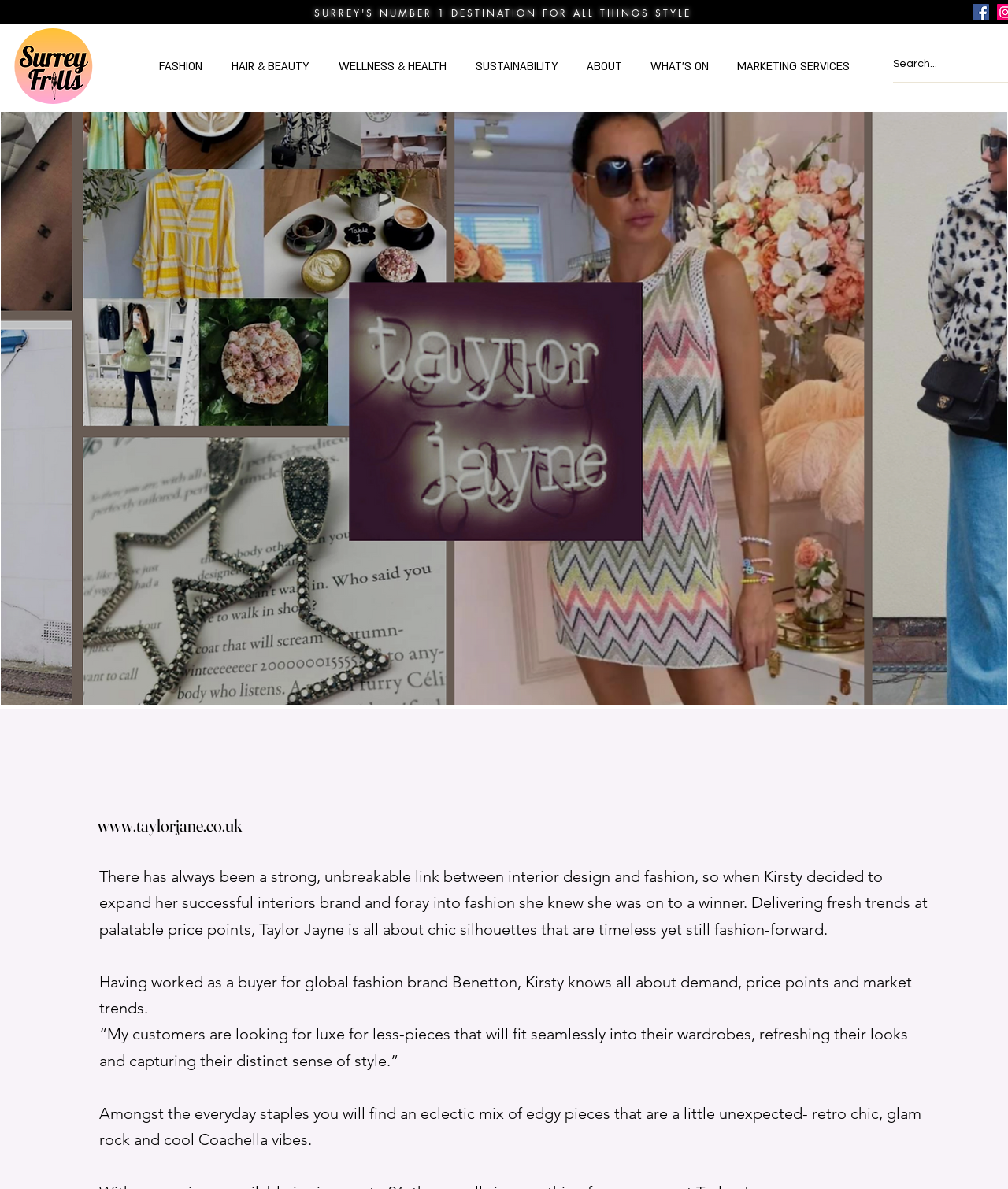Locate the bounding box coordinates of the segment that needs to be clicked to meet this instruction: "Search for something".

[0.886, 0.04, 0.989, 0.069]